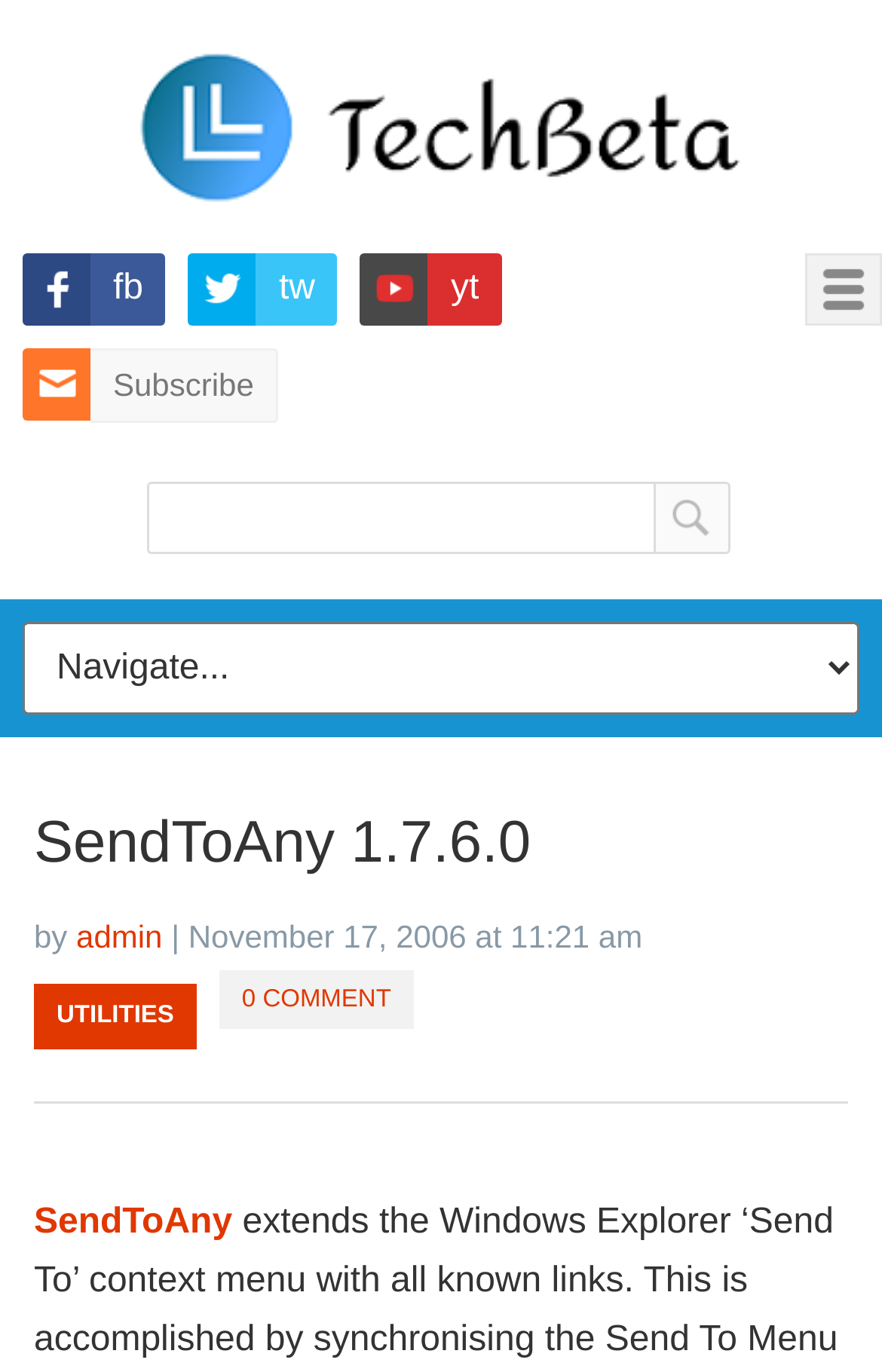Locate the bounding box coordinates of the area you need to click to fulfill this instruction: 'Open the menu'. The coordinates must be in the form of four float numbers ranging from 0 to 1: [left, top, right, bottom].

[0.913, 0.185, 1.0, 0.237]